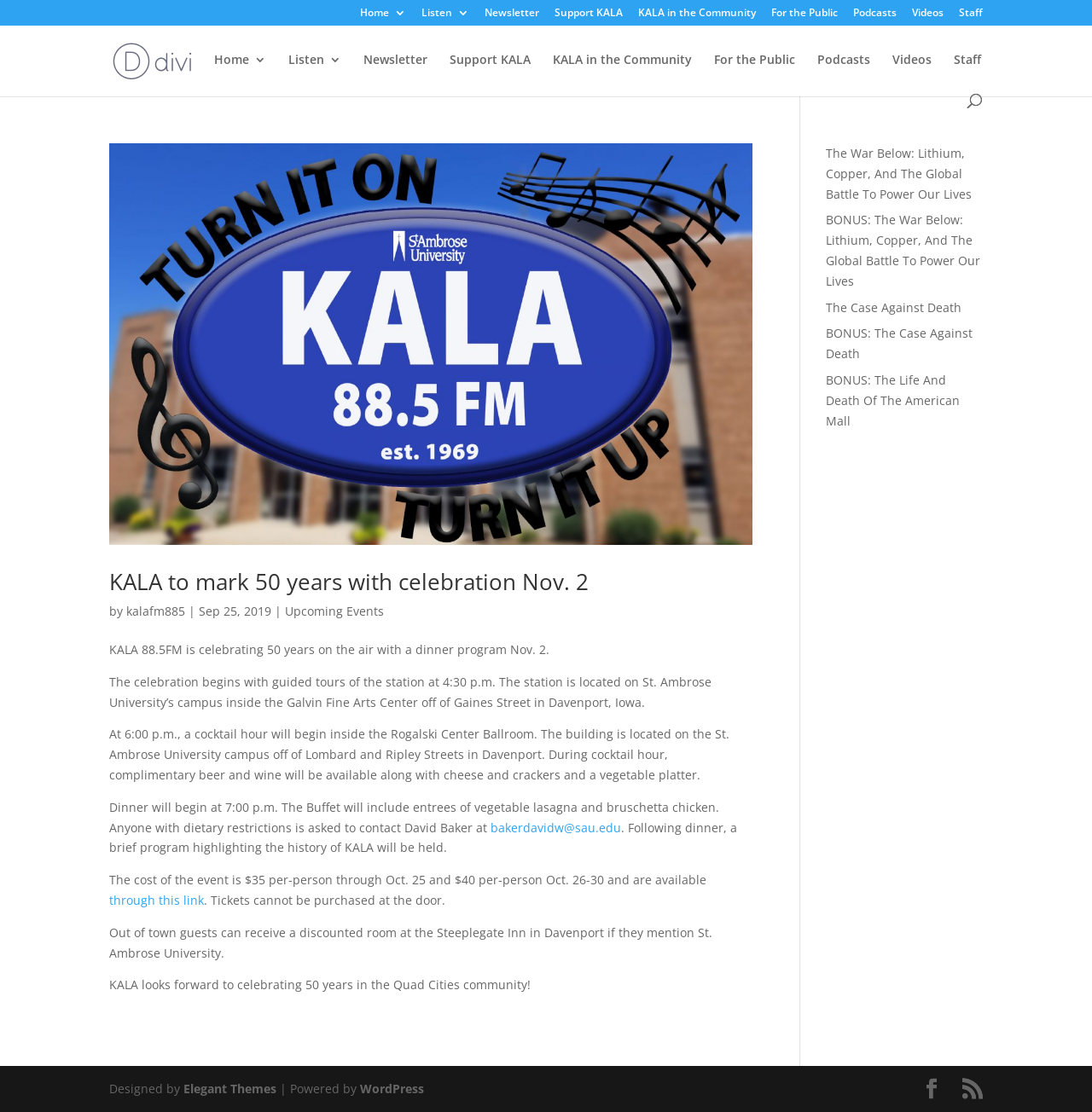What is the theme of the KALA 50-year celebration event?
Look at the image and provide a short answer using one word or a phrase.

Dinner program